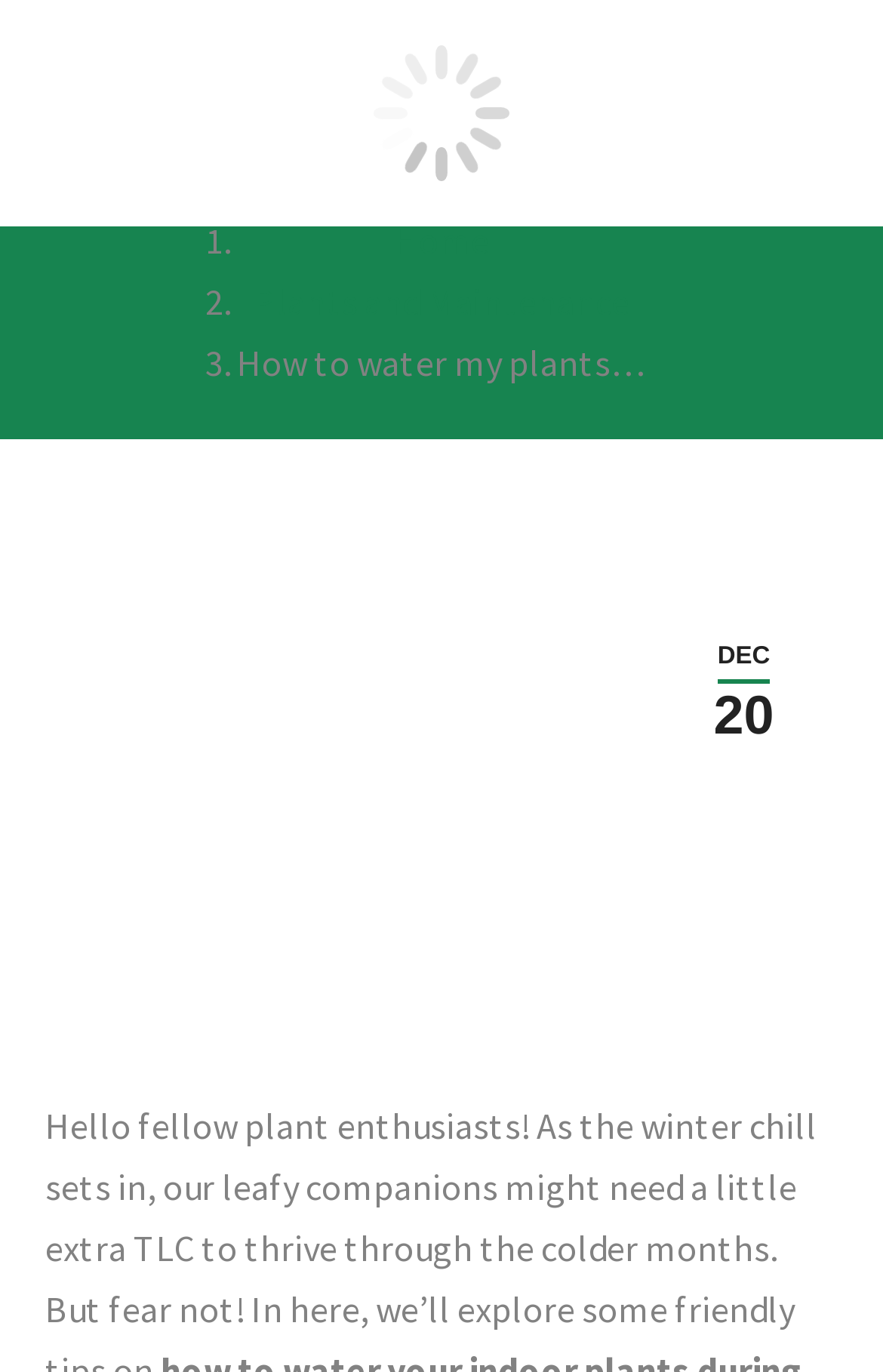Given the webpage screenshot and the description, determine the bounding box coordinates (top-left x, top-left y, bottom-right x, bottom-right y) that define the location of the UI element matching this description: Plants and Maintenance

[0.287, 0.203, 0.713, 0.236]